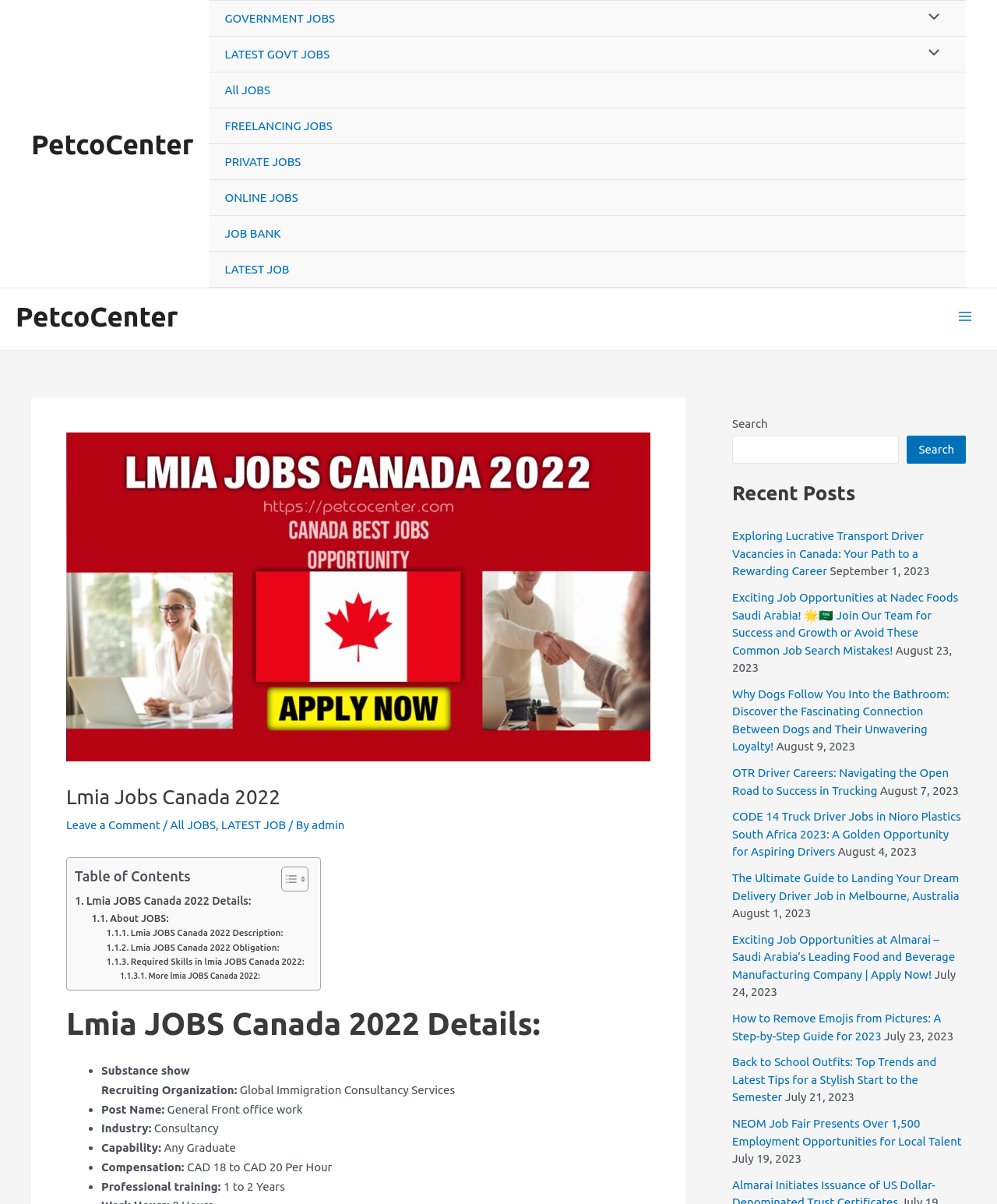Provide a brief response to the question below using one word or phrase:
What is the name of the organization offering lmia jobs?

Global Immigration Consultancy Services